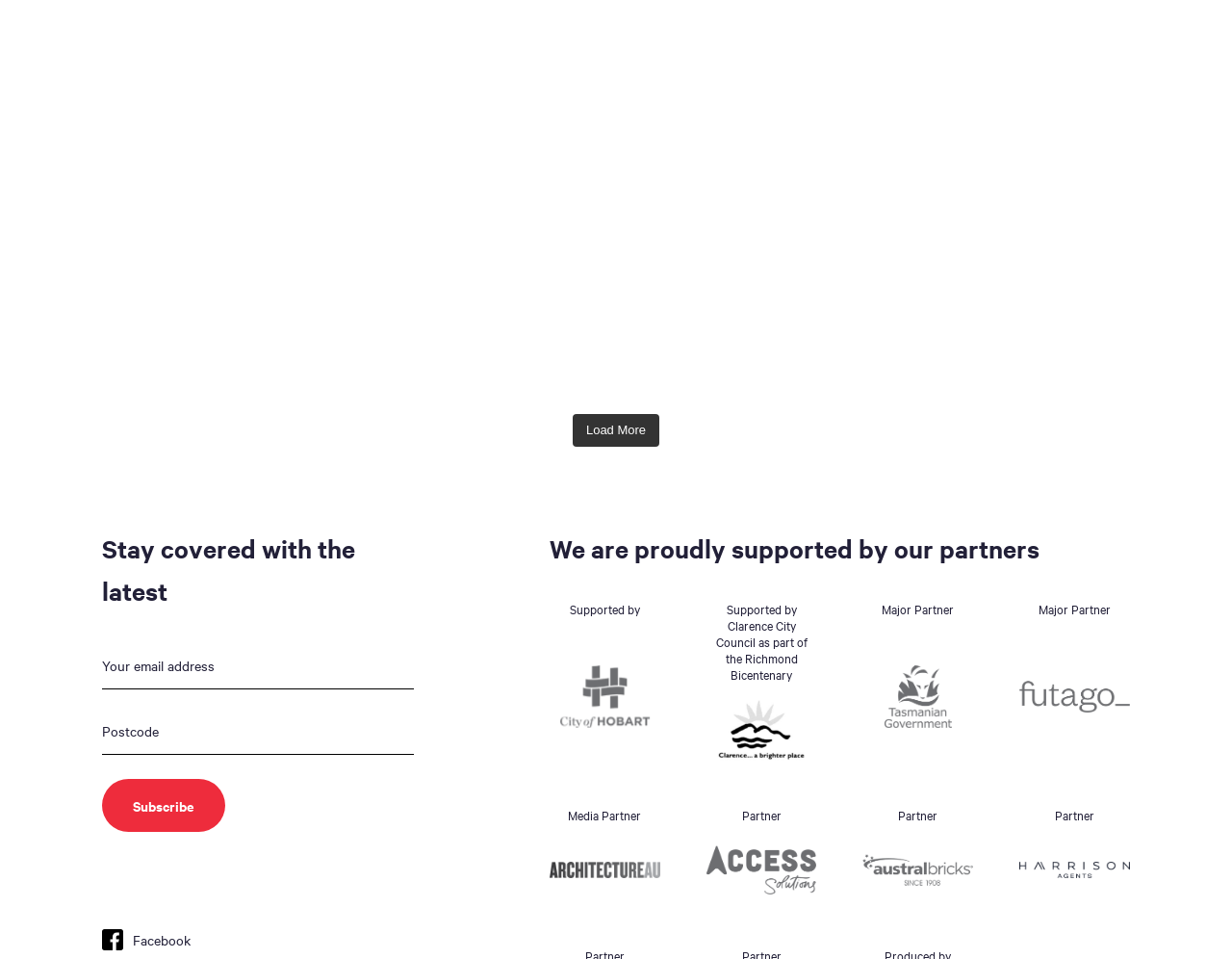Could you highlight the region that needs to be clicked to execute the instruction: "Check the Richmond Tourist Amenities"?

[0.834, 0.185, 0.996, 0.302]